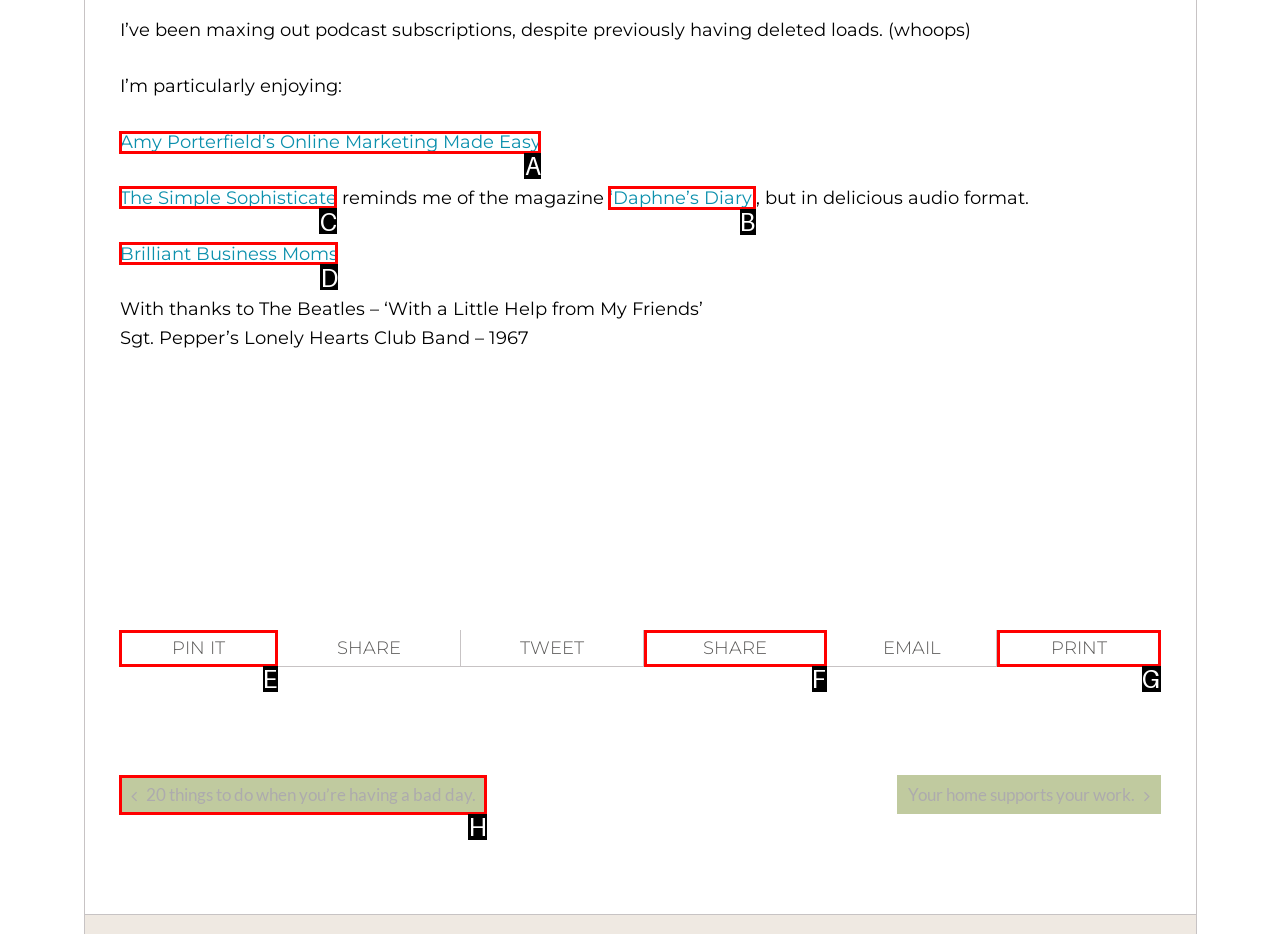Select the letter associated with the UI element you need to click to perform the following action: Click on 'Daphne’s Diary'
Reply with the correct letter from the options provided.

B